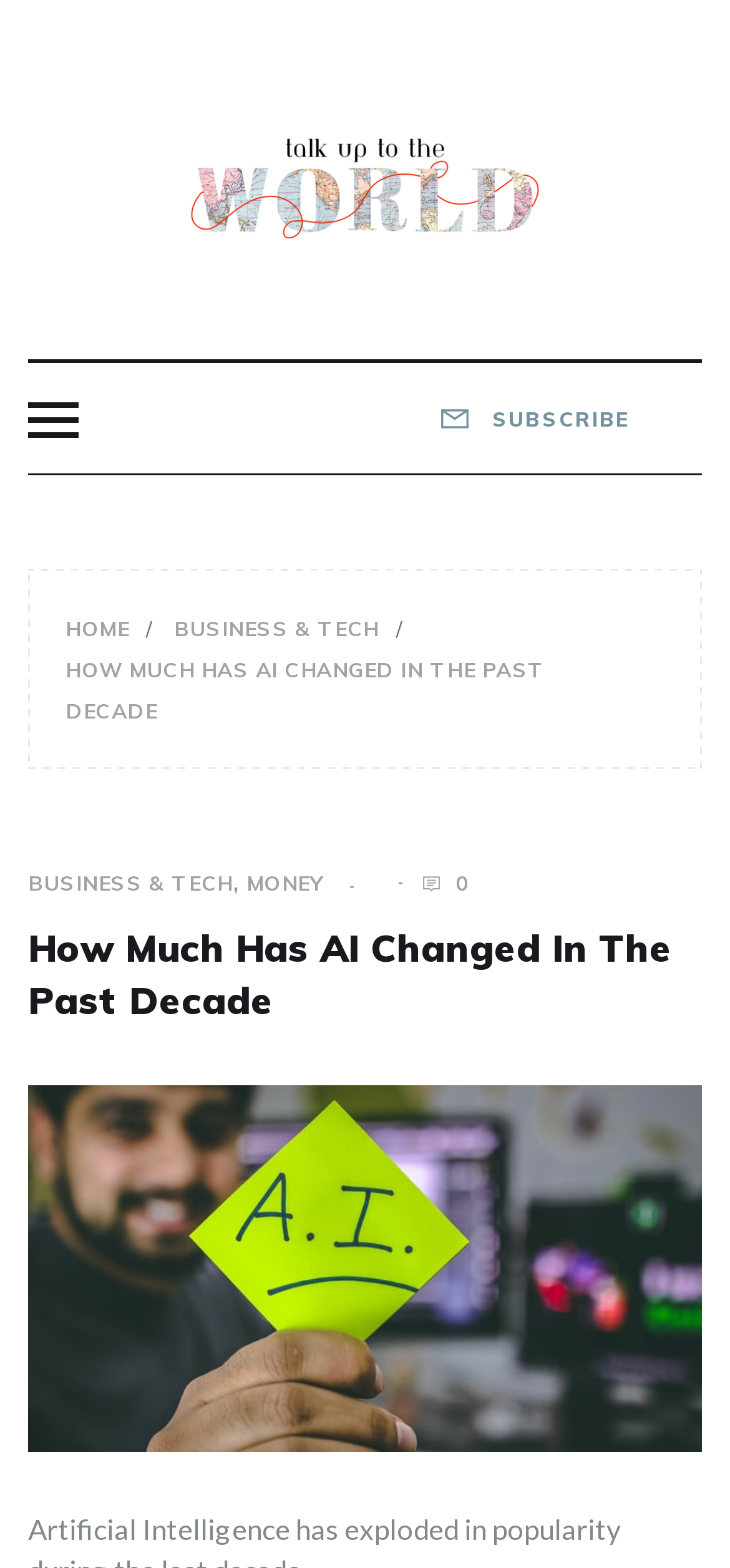Identify the bounding box coordinates of the element to click to follow this instruction: 'view business and tech page'. Ensure the coordinates are four float values between 0 and 1, provided as [left, top, right, bottom].

[0.238, 0.388, 0.519, 0.414]